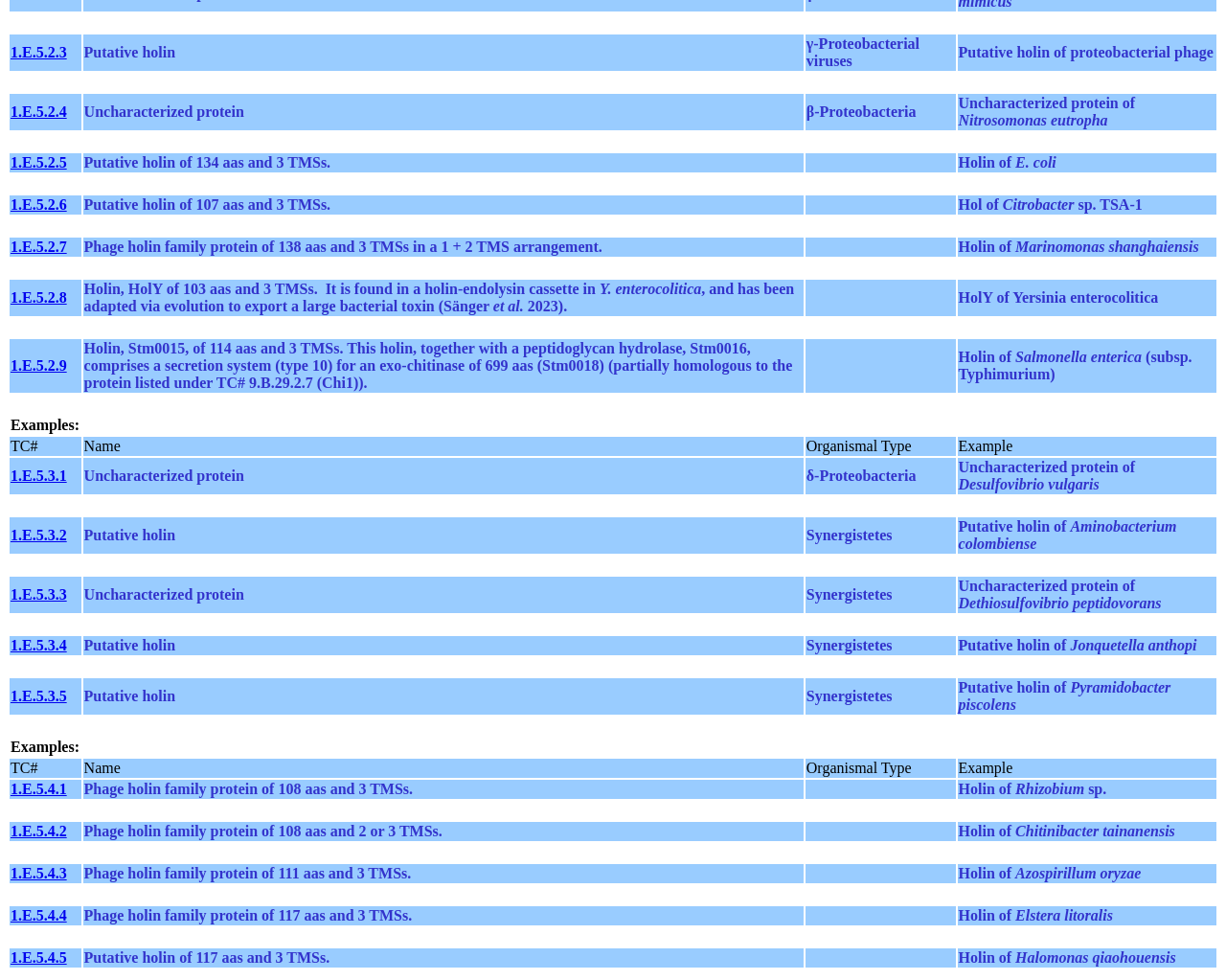Please specify the bounding box coordinates of the clickable region necessary for completing the following instruction: "Follow the link '1.E.5.2.8'". The coordinates must consist of four float numbers between 0 and 1, i.e., [left, top, right, bottom].

[0.009, 0.295, 0.054, 0.312]